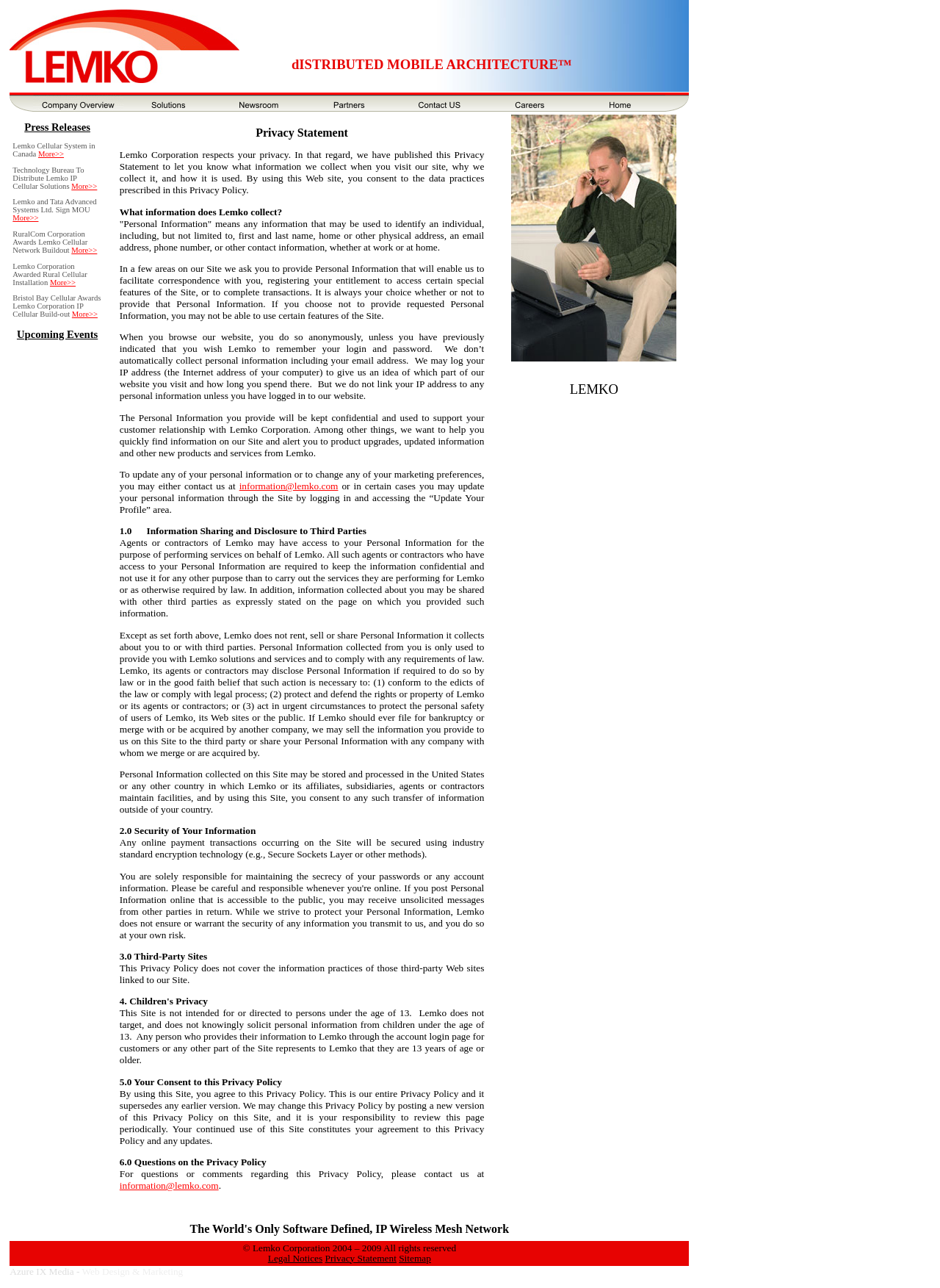What is the company name?
With the help of the image, please provide a detailed response to the question.

The company name is Lemko, which can be found in the top-right corner of the webpage, inside a table cell with a bounding box of [0.531, 0.087, 0.733, 0.832].